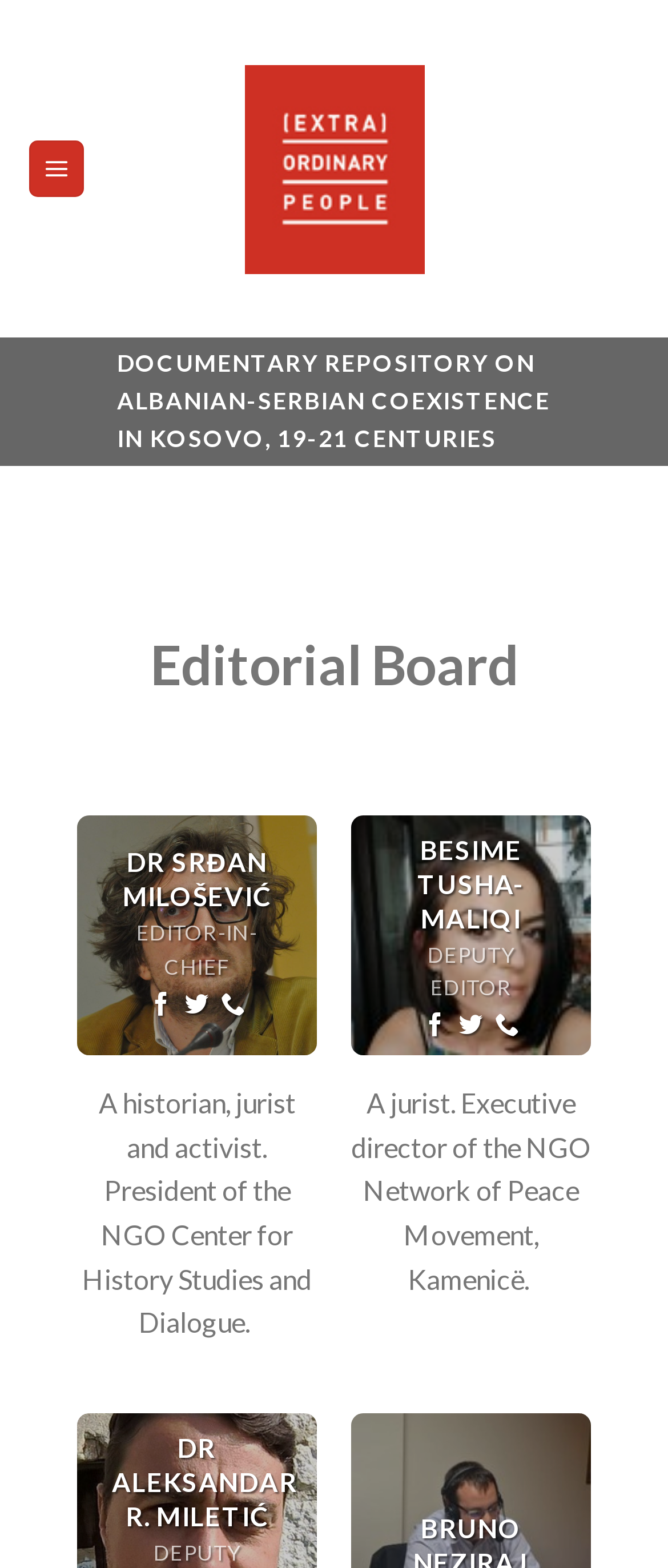Ascertain the bounding box coordinates for the UI element detailed here: "title="(EXTRA) ORDINARY PEOPLE"". The coordinates should be provided as [left, top, right, bottom] with each value being a float between 0 and 1.

[0.365, 0.03, 0.635, 0.185]